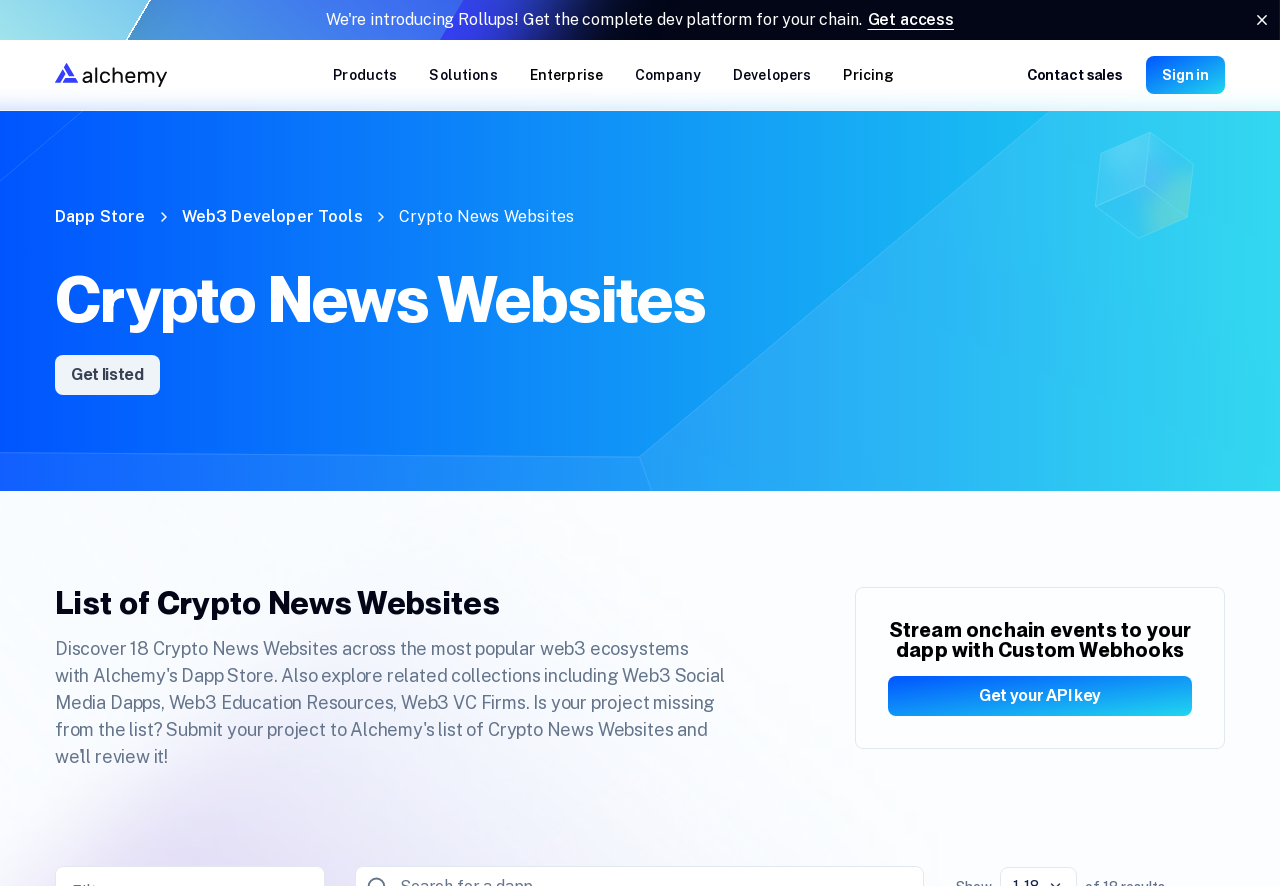Determine the title of the webpage and give its text content.

Crypto News Websites